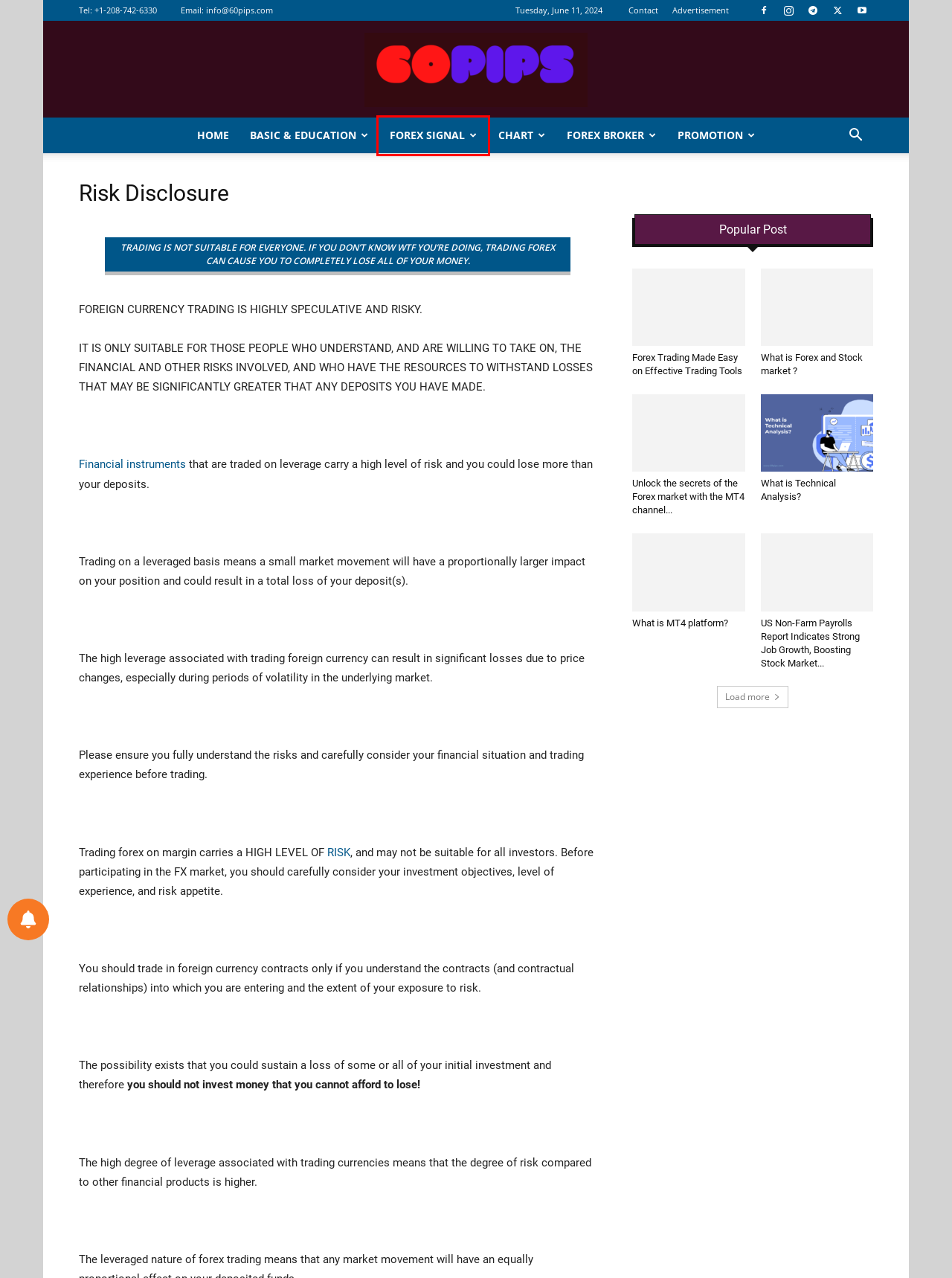Examine the webpage screenshot and identify the UI element enclosed in the red bounding box. Pick the webpage description that most accurately matches the new webpage after clicking the selected element. Here are the candidates:
A. Advertisement - 60pips
B. Chart Archives - 60pips
C. Promotion Archives - 60pips
D. What is Forex and Stock market ? - 60pips
E. Forex Broker Archives - 60pips
F. What is Technical Analysis? - 60pips
G. Forex Signal Archives - 60pips
H. Contact - 60pips

G